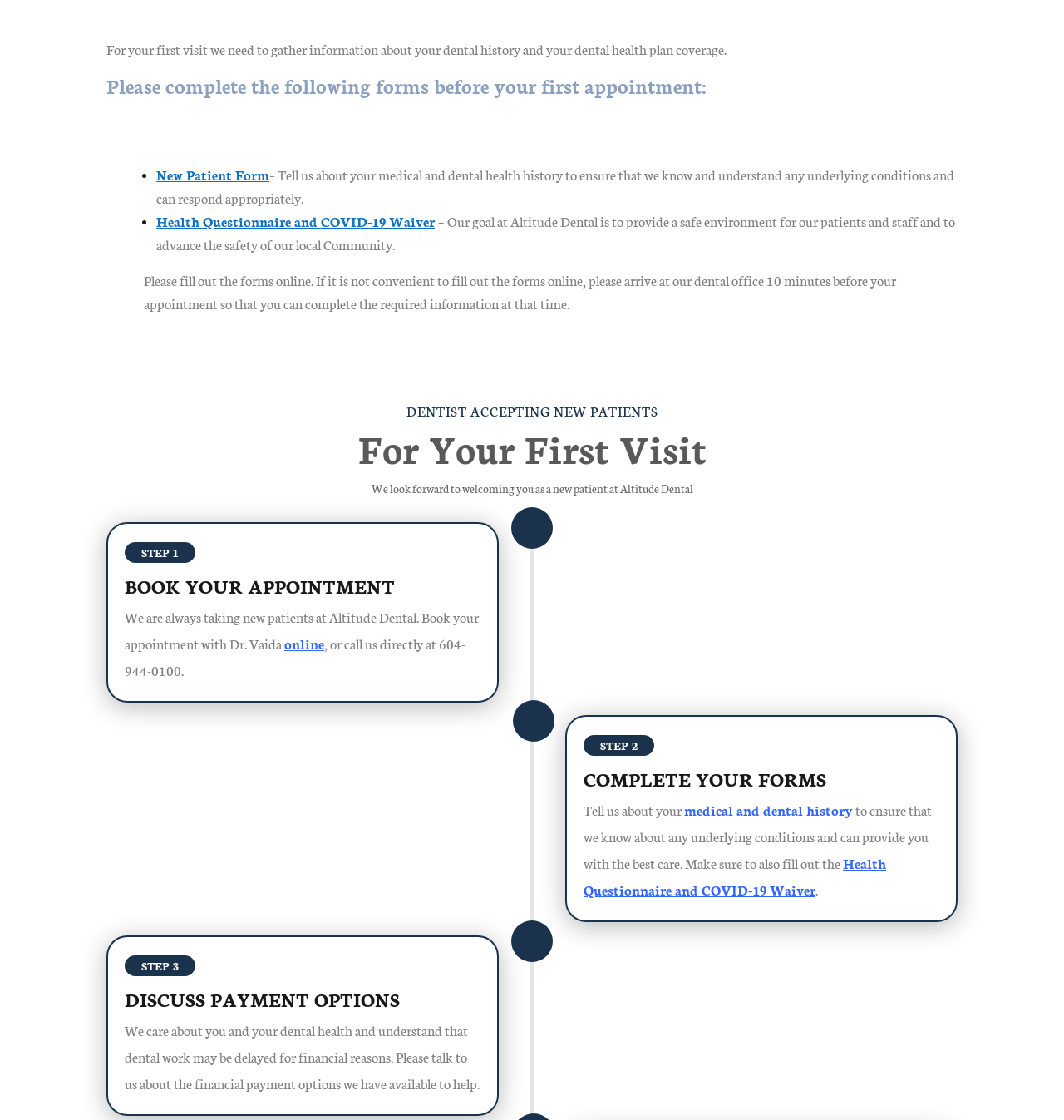What is the goal of Altitude Dental?
Make sure to answer the question with a detailed and comprehensive explanation.

The goal of Altitude Dental is to provide a safe environment for their patients and staff, and to advance the safety of their local community, as stated in the paragraph following the 'Please complete the following forms before your first appointment:' heading.